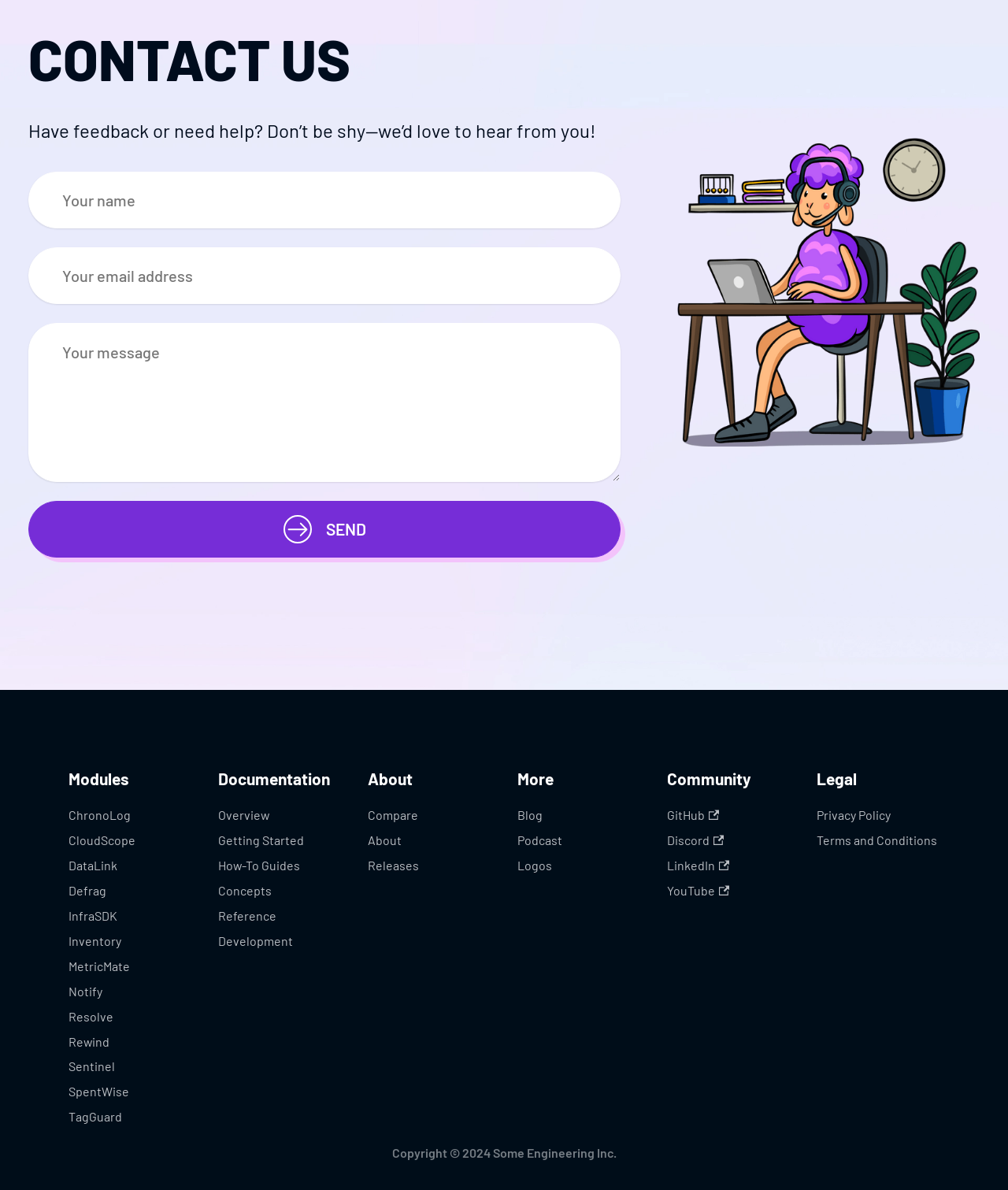Determine the bounding box coordinates of the element's region needed to click to follow the instruction: "Contact Some Engineering Inc". Provide these coordinates as four float numbers between 0 and 1, formatted as [left, top, right, bottom].

[0.434, 0.524, 0.566, 0.635]